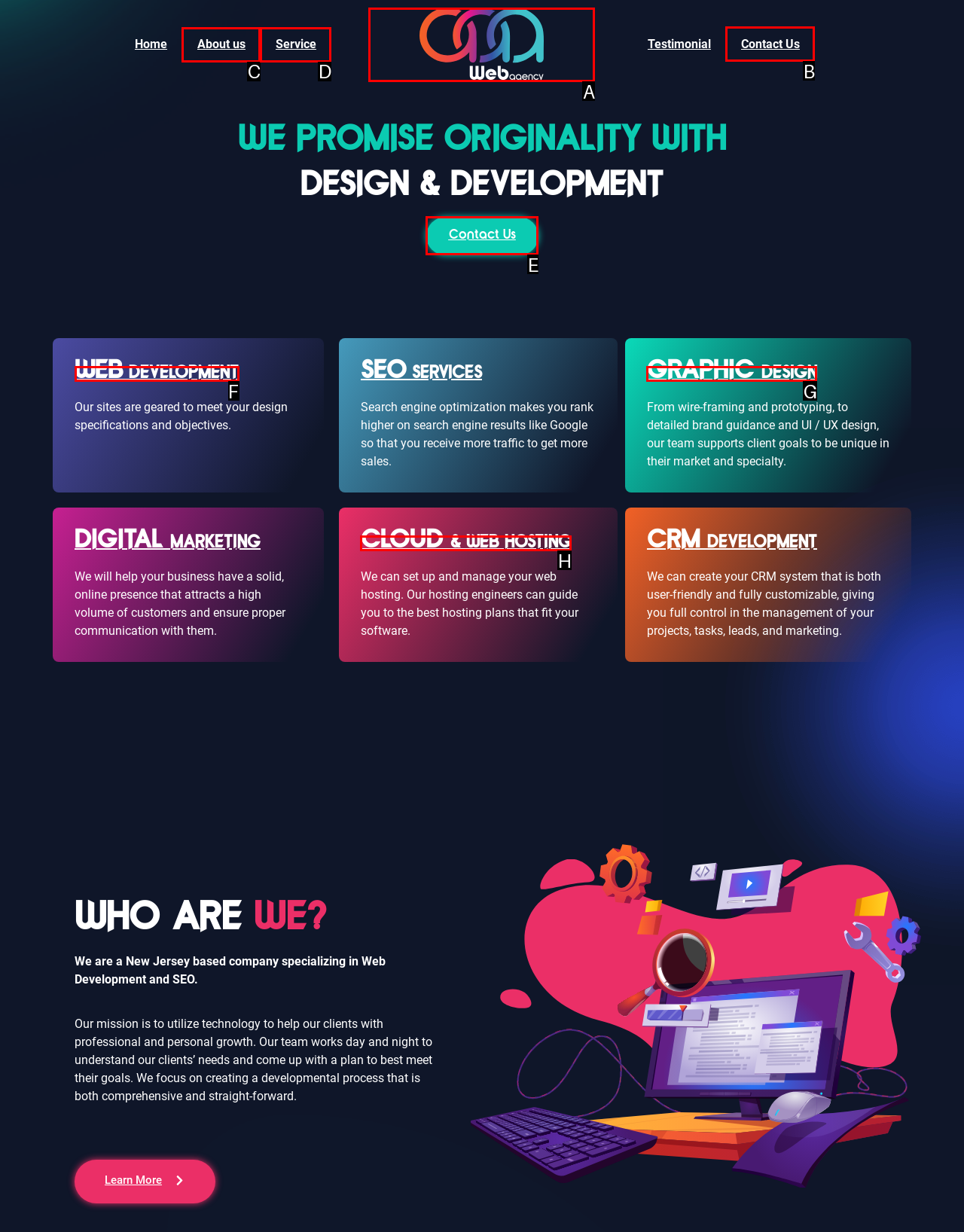Which lettered option should be clicked to achieve the task: Contact Us? Choose from the given choices.

B